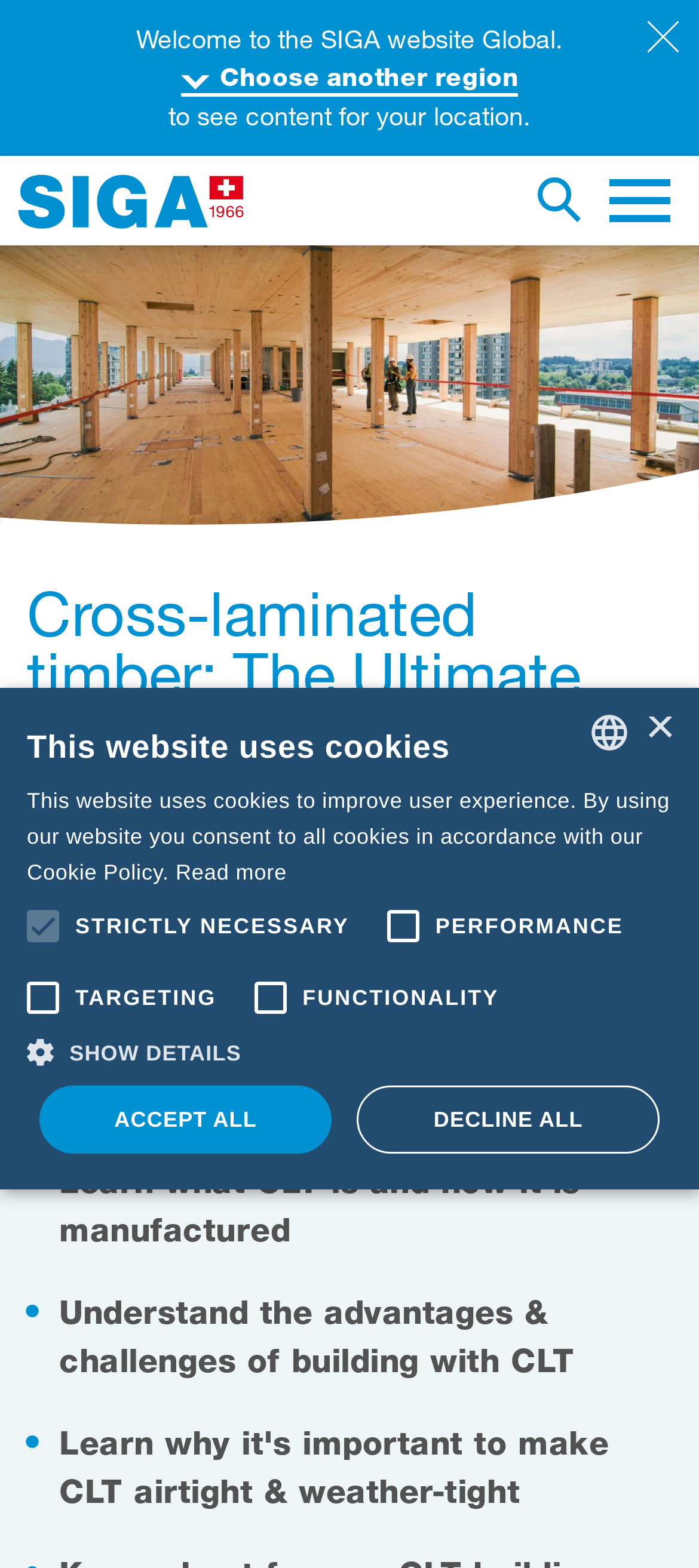Find the bounding box coordinates of the area to click in order to follow the instruction: "Close the alert".

[0.923, 0.457, 0.962, 0.474]